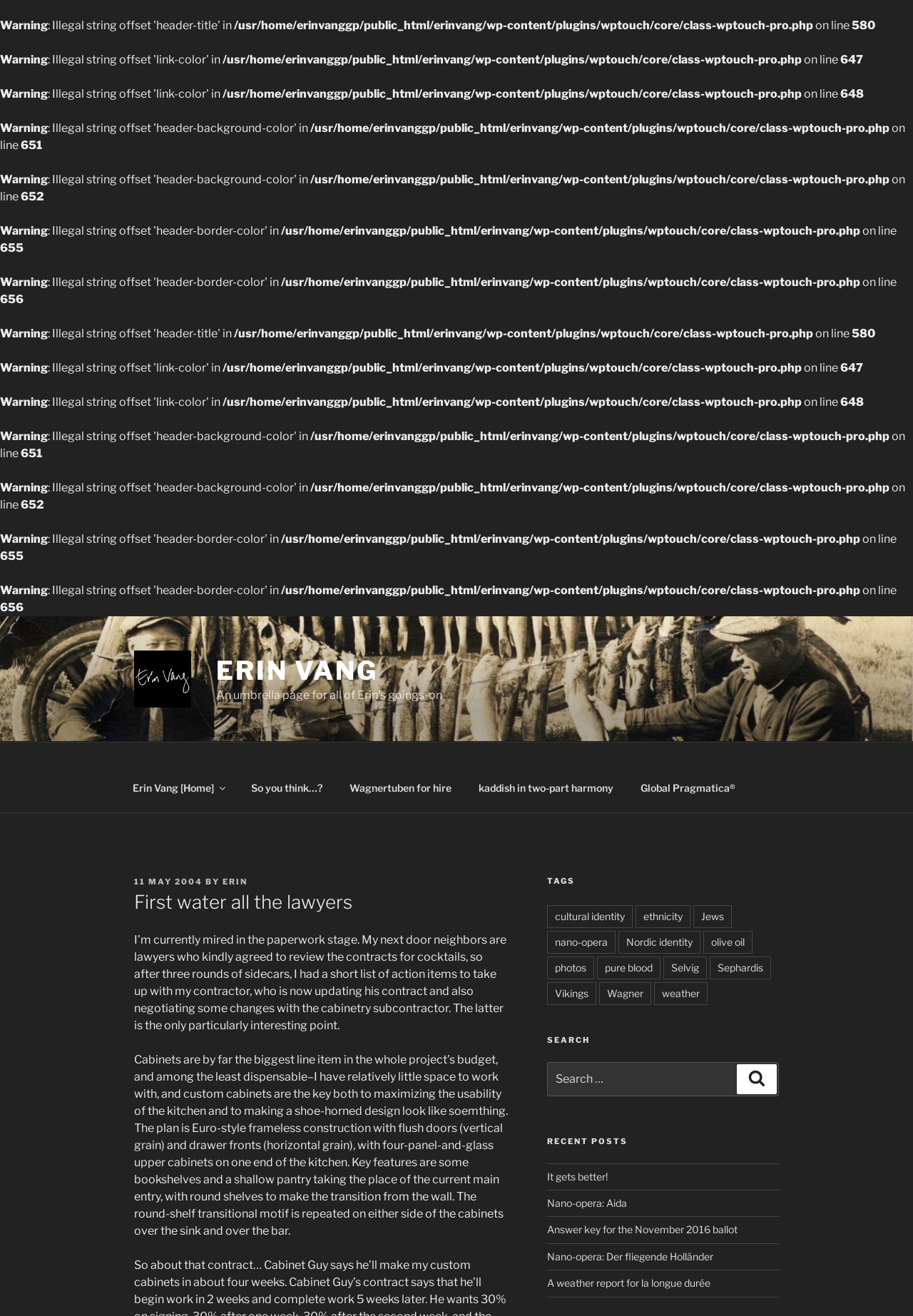Elaborate on the information and visuals displayed on the webpage.

The webpage appears to be a personal blog or website belonging to Erin Vang. At the top, there is a warning message repeated multiple times, followed by a link to skip to the content. Below this, there is an image of Erin Vang, accompanied by links to her name and a navigation menu labeled "Top Menu".

The main content of the page is a blog post titled "First water all the lawyers". The post is dated May 11, 2004, and is written by Erin Vang. The text describes the author's experience with paperwork and contractors while working on a project, specifically discussing the design and features of custom cabinets for a kitchen.

The post is divided into paragraphs, with the first paragraph discussing the author's meetings with lawyers and contractors, and the second paragraph providing more details about the cabinet design, including the use of Euro-style frameless construction, flush doors, and round shelves.

To the right of the main content, there is a section labeled "TAGS", but it does not appear to contain any actual tags or keywords. Above the main content, there are multiple links to other pages or posts on the website, including "So you think…?", "Wagnertuben for hire", and "Global Pragmatica".